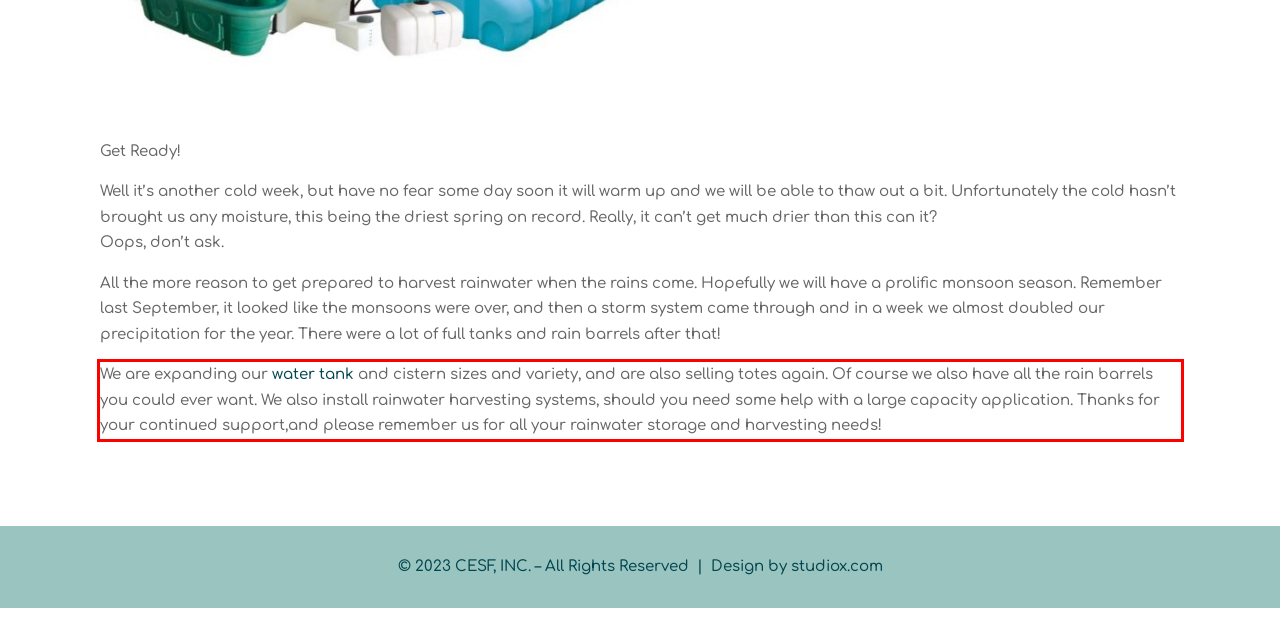You are given a screenshot showing a webpage with a red bounding box. Perform OCR to capture the text within the red bounding box.

We are expanding our water tank and cistern sizes and variety, and are also selling totes again. Of course we also have all the rain barrels you could ever want. We also install rainwater harvesting systems, should you need some help with a large capacity application. Thanks for your continued support,and please remember us for all your rainwater storage and harvesting needs!